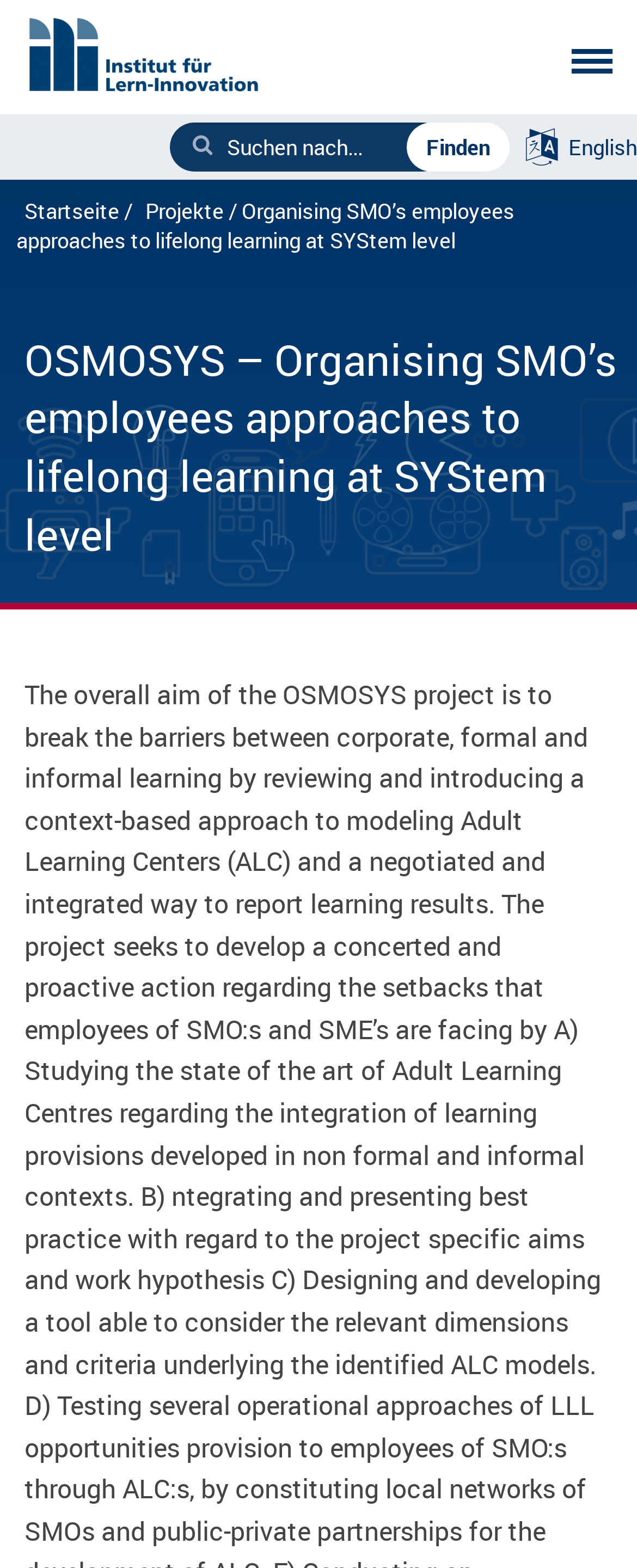What is the purpose of the textbox?
Please provide a detailed and thorough answer to the question.

The textbox is located next to a button labeled 'Finden', which is German for 'Find'. This suggests that the textbox is used for searching, and the user can enter a query and click the button to find relevant results.